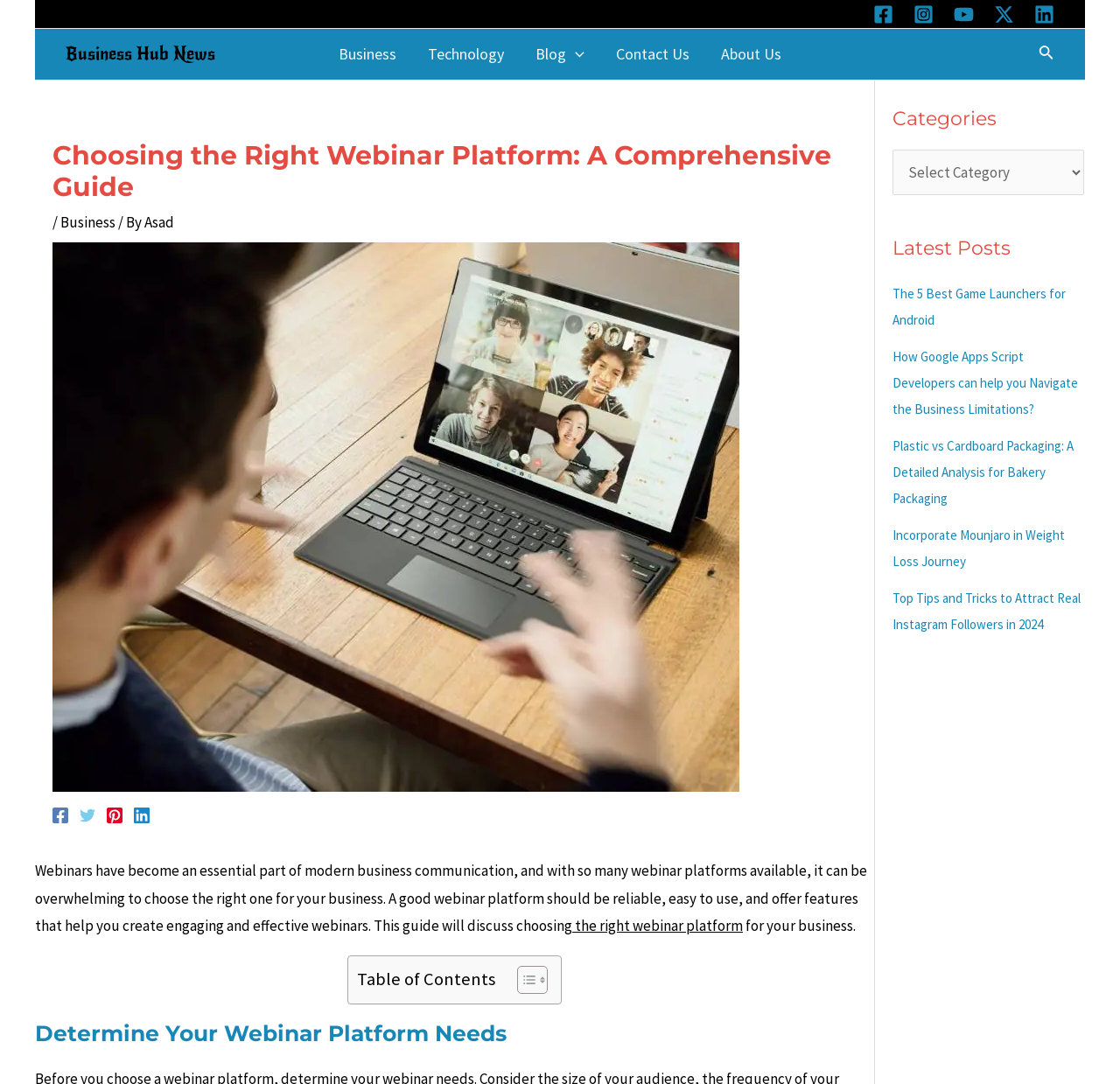Could you provide the bounding box coordinates for the portion of the screen to click to complete this instruction: "Toggle the Table of Content"?

[0.45, 0.89, 0.485, 0.918]